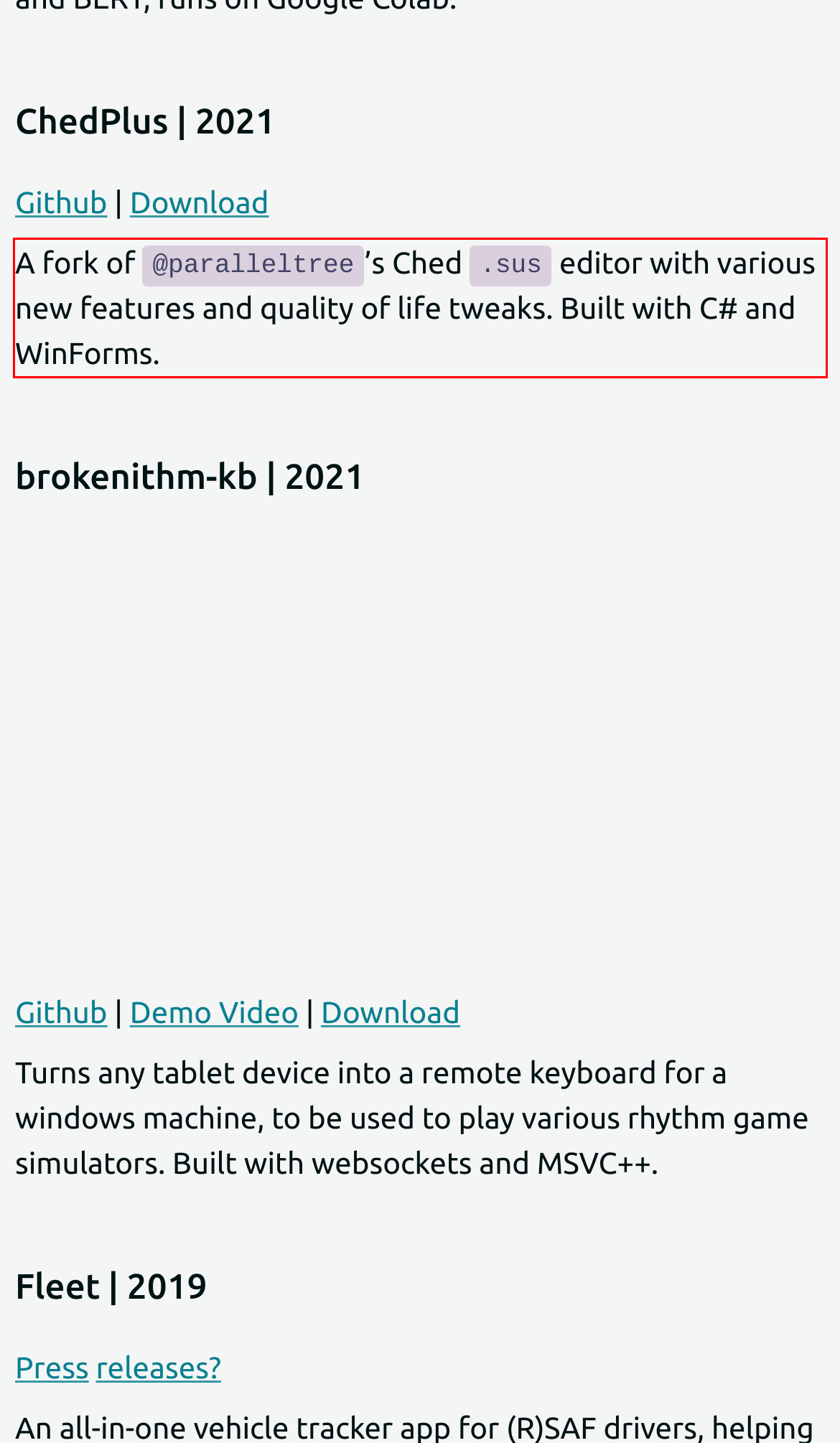Please identify and extract the text content from the UI element encased in a red bounding box on the provided webpage screenshot.

A fork of @paralleltree’s Ched .sus editor with various new features and quality of life tweaks. Built with C# and WinForms.